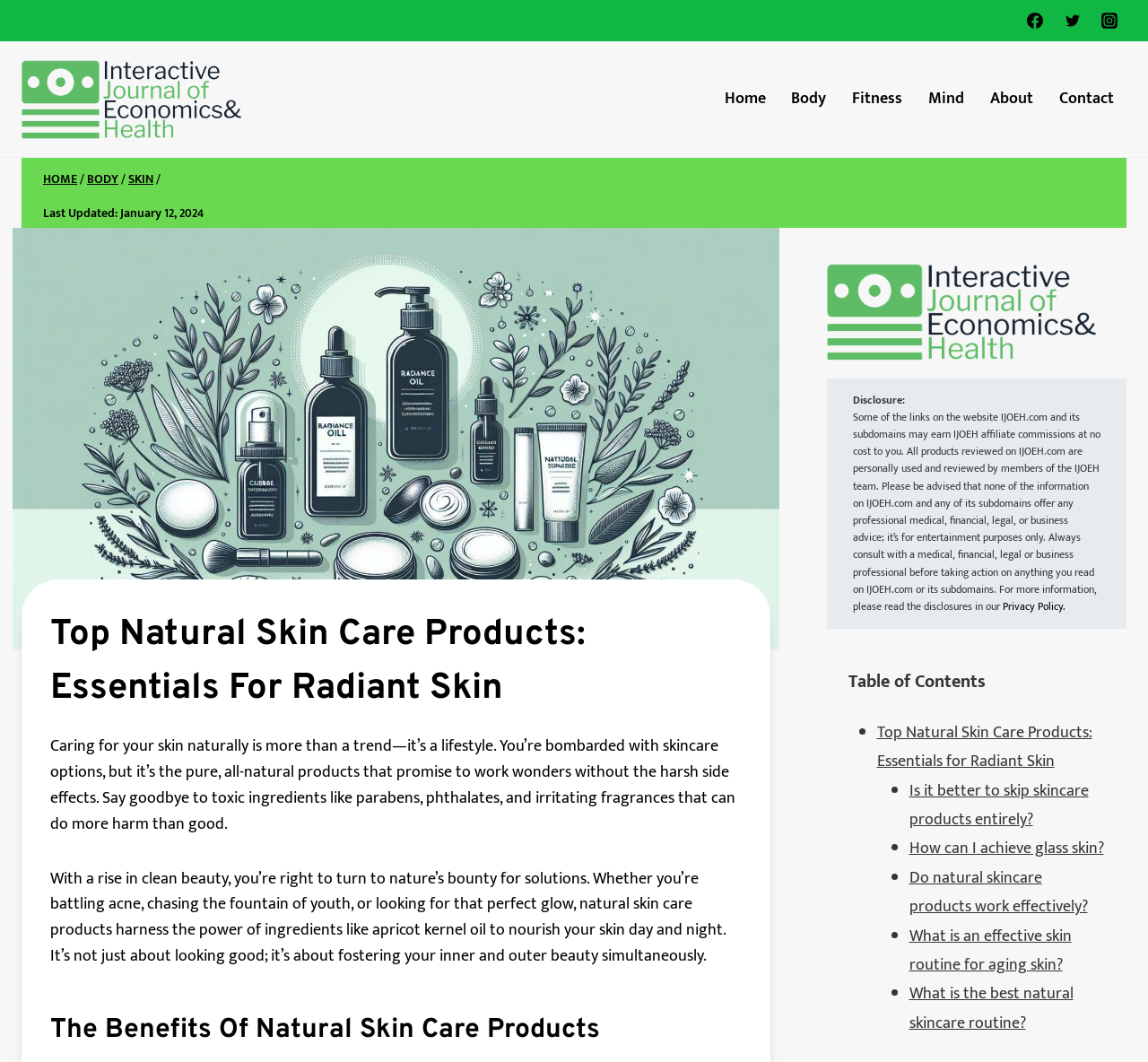What is the purpose of the disclosure section?
Respond to the question with a well-detailed and thorough answer.

The disclosure section is located at the bottom of the webpage and informs readers that some links on the website may earn affiliate commissions at no cost to them, and that the information provided is for entertainment purposes only.